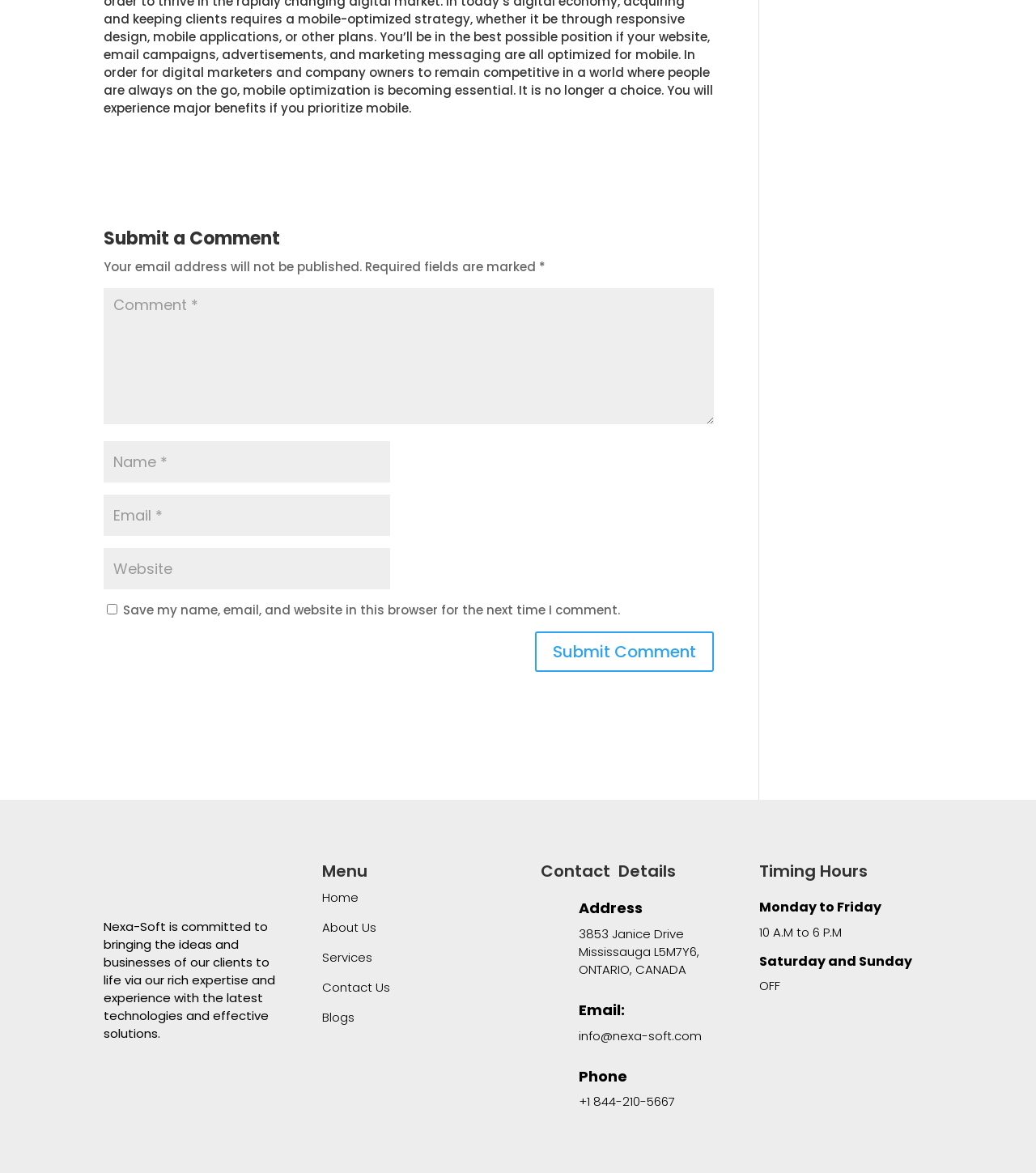Please find the bounding box coordinates of the element that needs to be clicked to perform the following instruction: "Click on the 'Contact Us' link". The bounding box coordinates should be four float numbers between 0 and 1, represented as [left, top, right, bottom].

[0.311, 0.835, 0.377, 0.849]